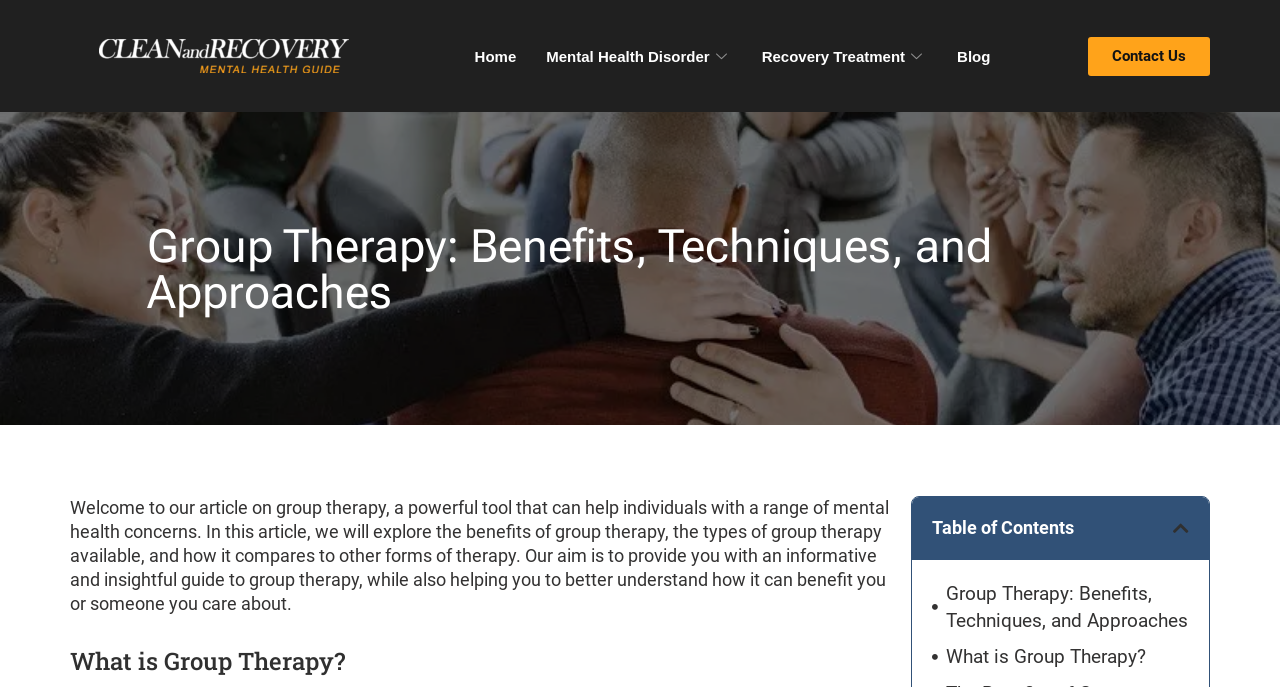Can you specify the bounding box coordinates for the region that should be clicked to fulfill this instruction: "go to home page".

[0.359, 0.055, 0.415, 0.108]